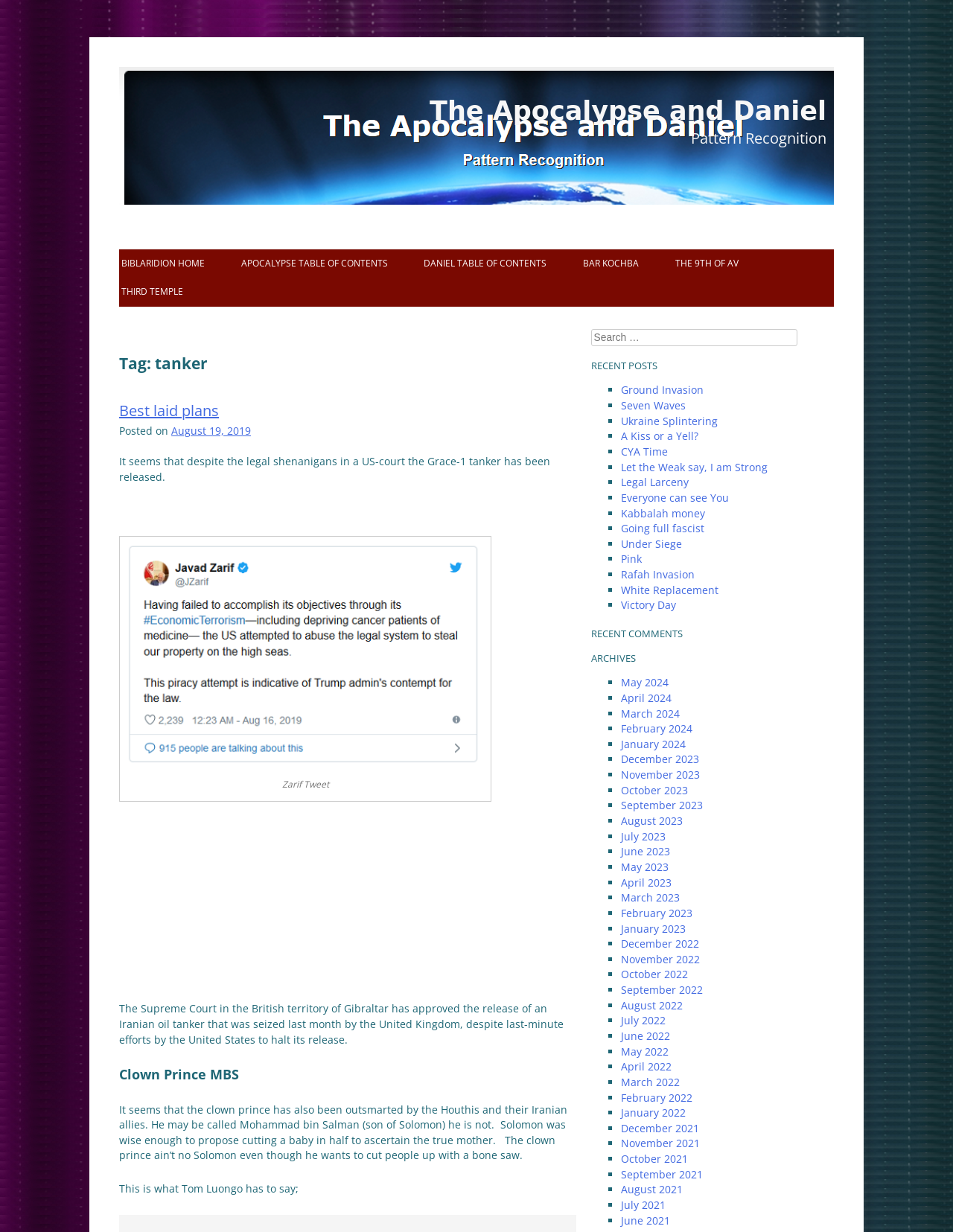Locate the bounding box coordinates of the element that should be clicked to execute the following instruction: "Search for something".

[0.62, 0.267, 0.836, 0.281]